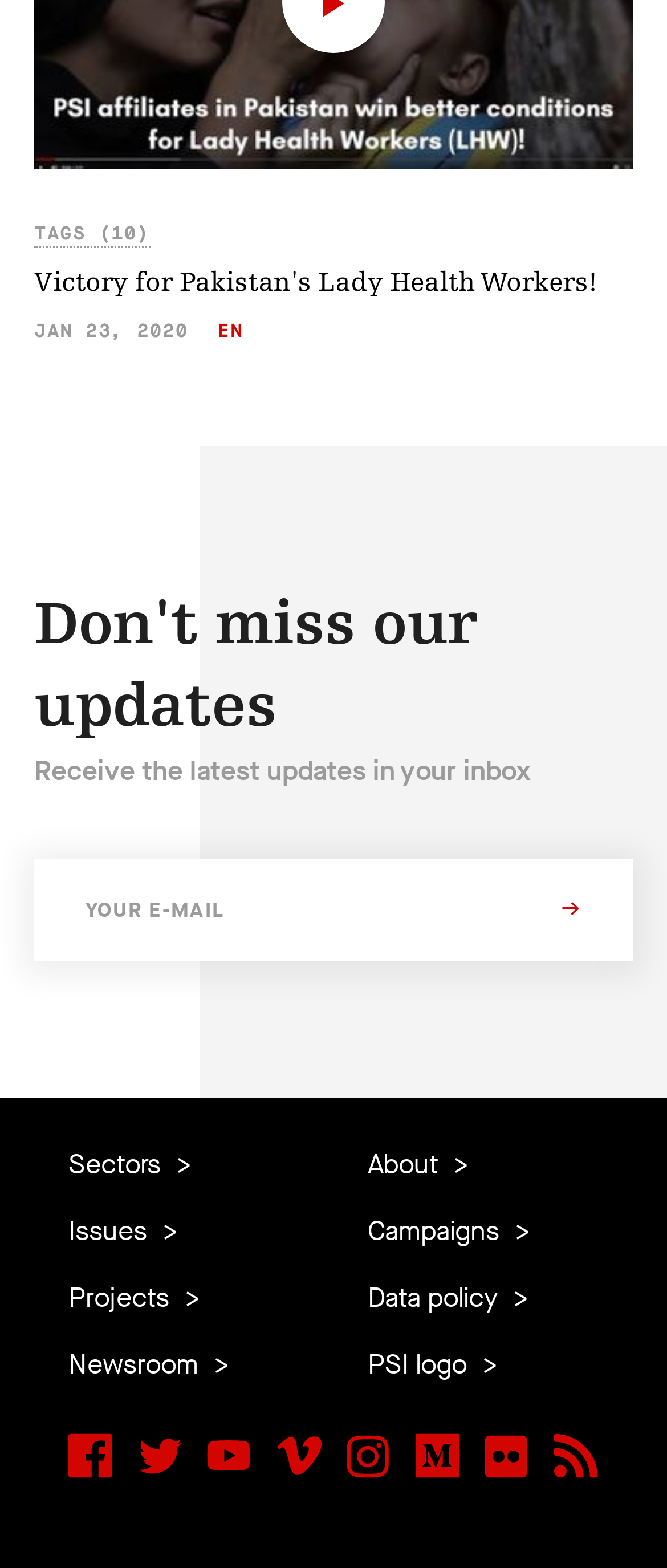Determine the bounding box for the UI element described here: "Read More".

None